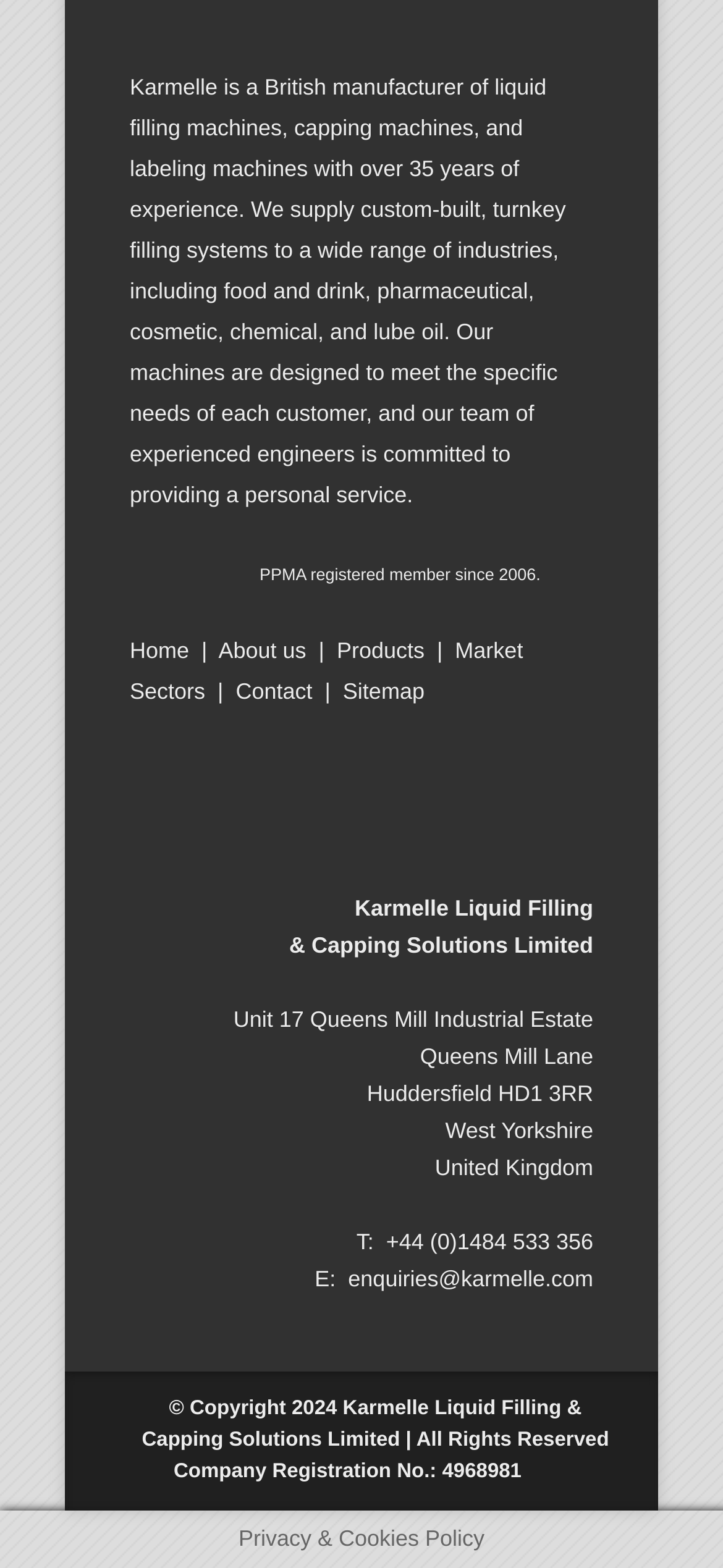Give a one-word or short-phrase answer to the following question: 
What is the company's location?

Huddersfield, West Yorkshire, UK